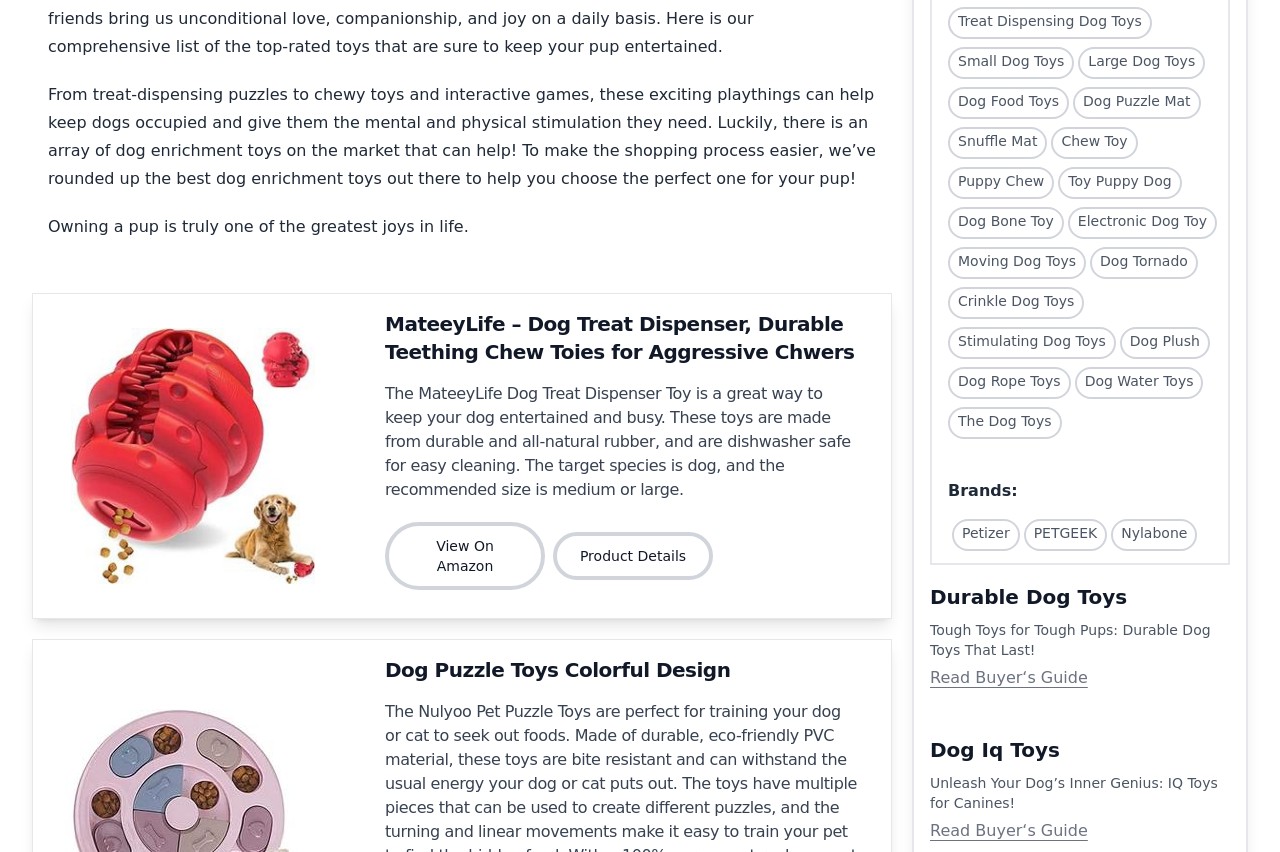Provide the bounding box coordinates of the HTML element described as: "PETGEEK". The bounding box coordinates should be four float numbers between 0 and 1, i.e., [left, top, right, bottom].

[0.8, 0.609, 0.865, 0.647]